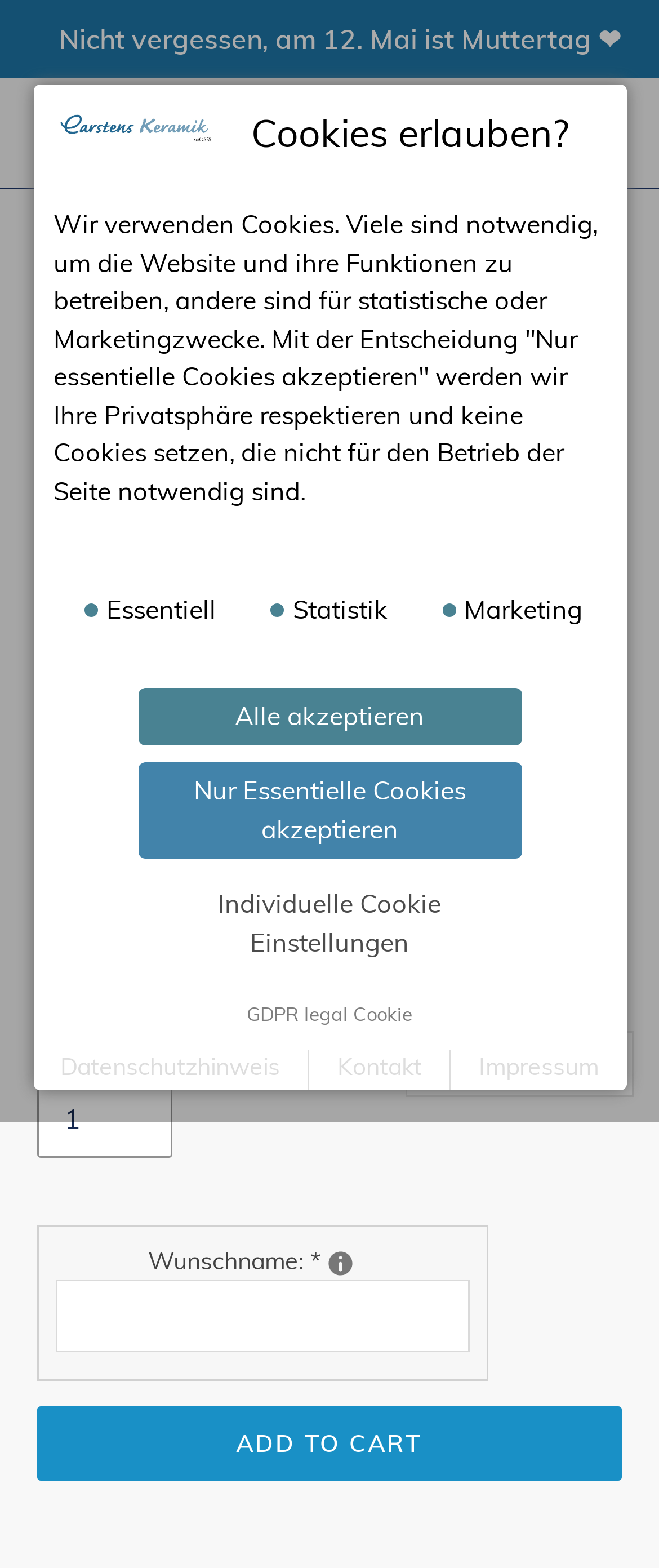Detail the features and information presented on the webpage.

This webpage appears to be an e-commerce product page for a ceramic bowl. At the top, there is a logo for Carstens Keramik, a search bar, a login link, a cart link, and a menu button. Below the top navigation, there is a large image of the bowl, which takes up most of the width of the page.

To the right of the image, there is a heading that reads "Bowl nature 17 cm cow" and a description list that provides details about the product, including its regular price of €19.99. Below the description list, there is a link to shipping information and a note that tax is included.

Further down, there is a quantity selector and a text box where customers can enter a desired name for the bowl. There is also a button to add the product to the cart.

At the very bottom of the page, there are links to various pages, including a GDPR legal cookie page, a data protection notice, a contact page, and an imprint page. There are also buttons to switch the language of the page between English and German.

Additionally, there is a notification at the bottom of the page that asks users to allow cookies, with options to accept all cookies, only essential cookies, or to customize cookie settings.